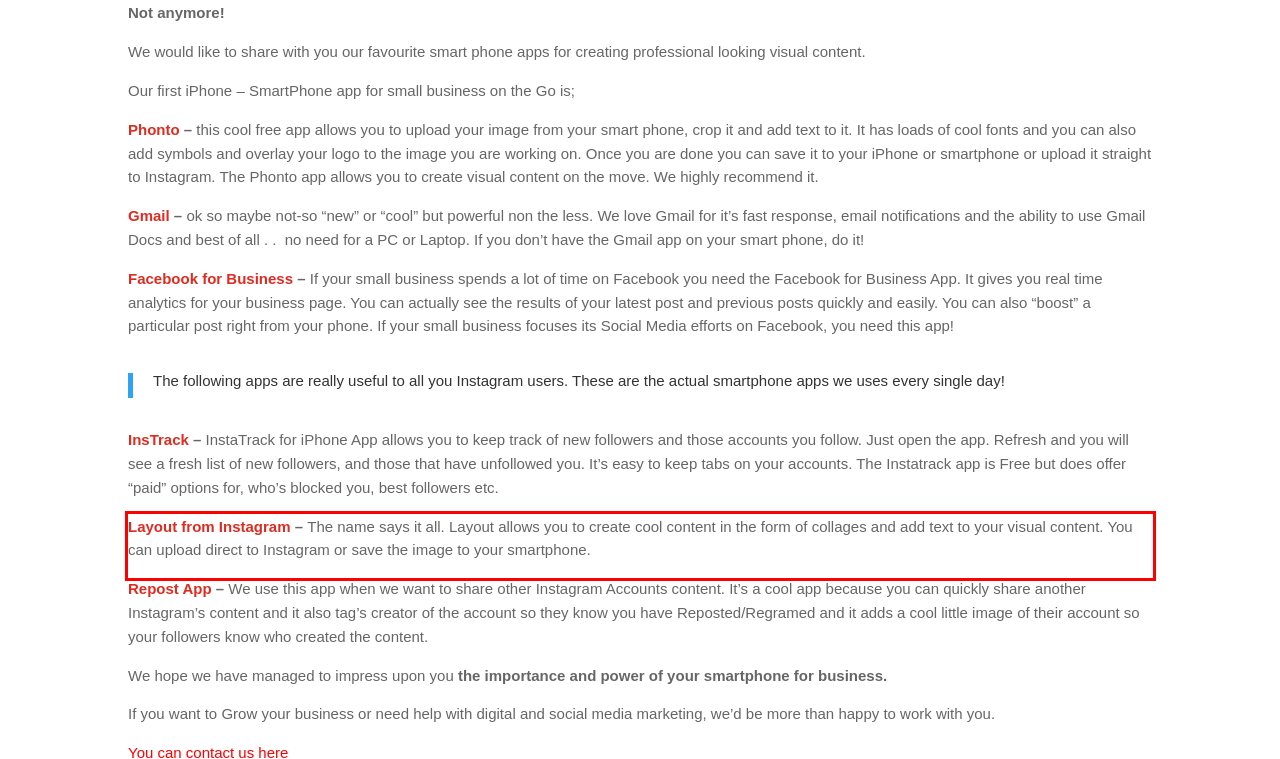Analyze the screenshot of the webpage and extract the text from the UI element that is inside the red bounding box.

Layout from Instagram – The name says it all. Layout allows you to create cool content in the form of collages and add text to your visual content. You can upload direct to Instagram or save the image to your smartphone.